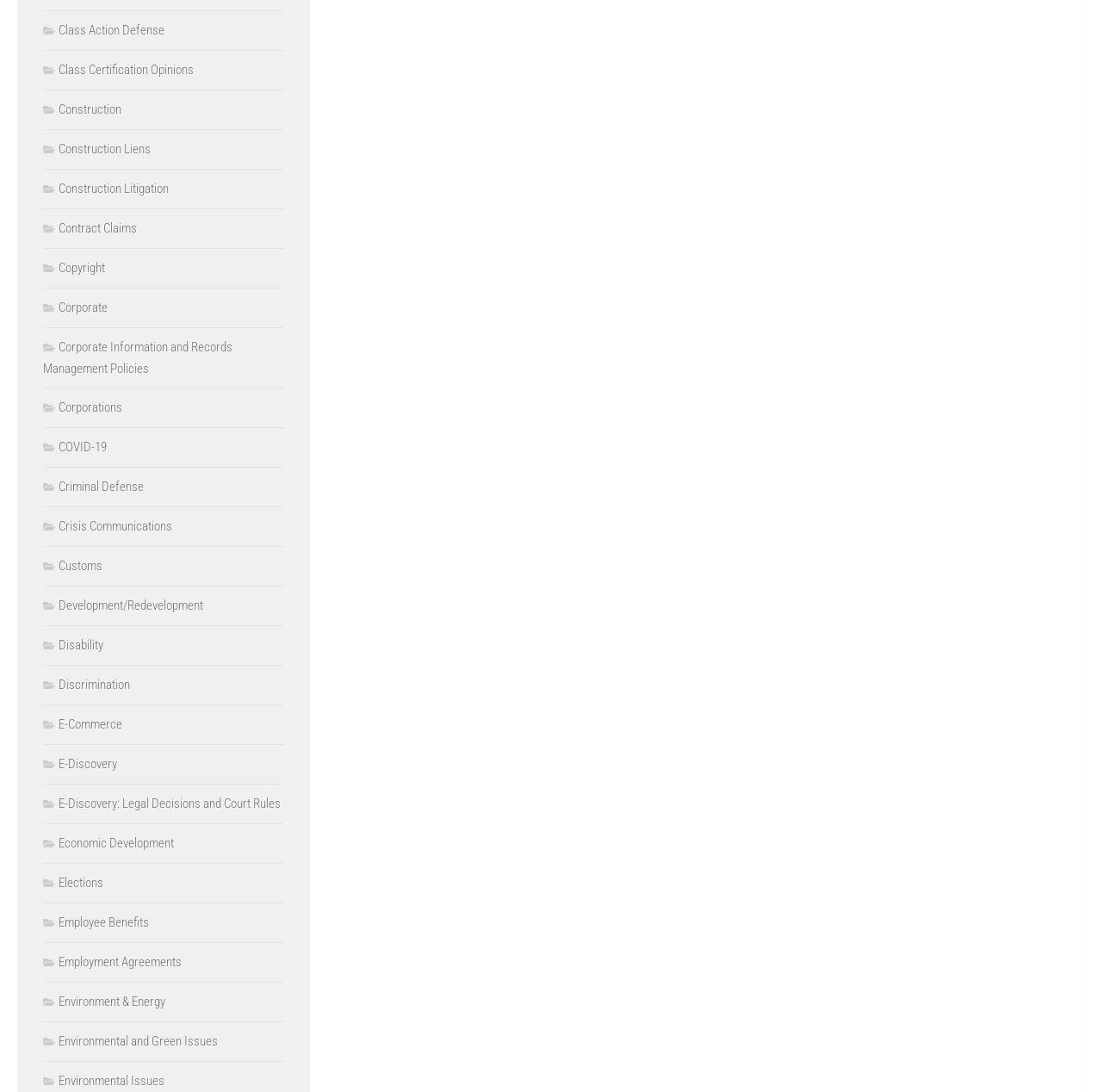Please identify the bounding box coordinates of the clickable element to fulfill the following instruction: "Learn about Construction Litigation". The coordinates should be four float numbers between 0 and 1, i.e., [left, top, right, bottom].

[0.039, 0.166, 0.153, 0.18]